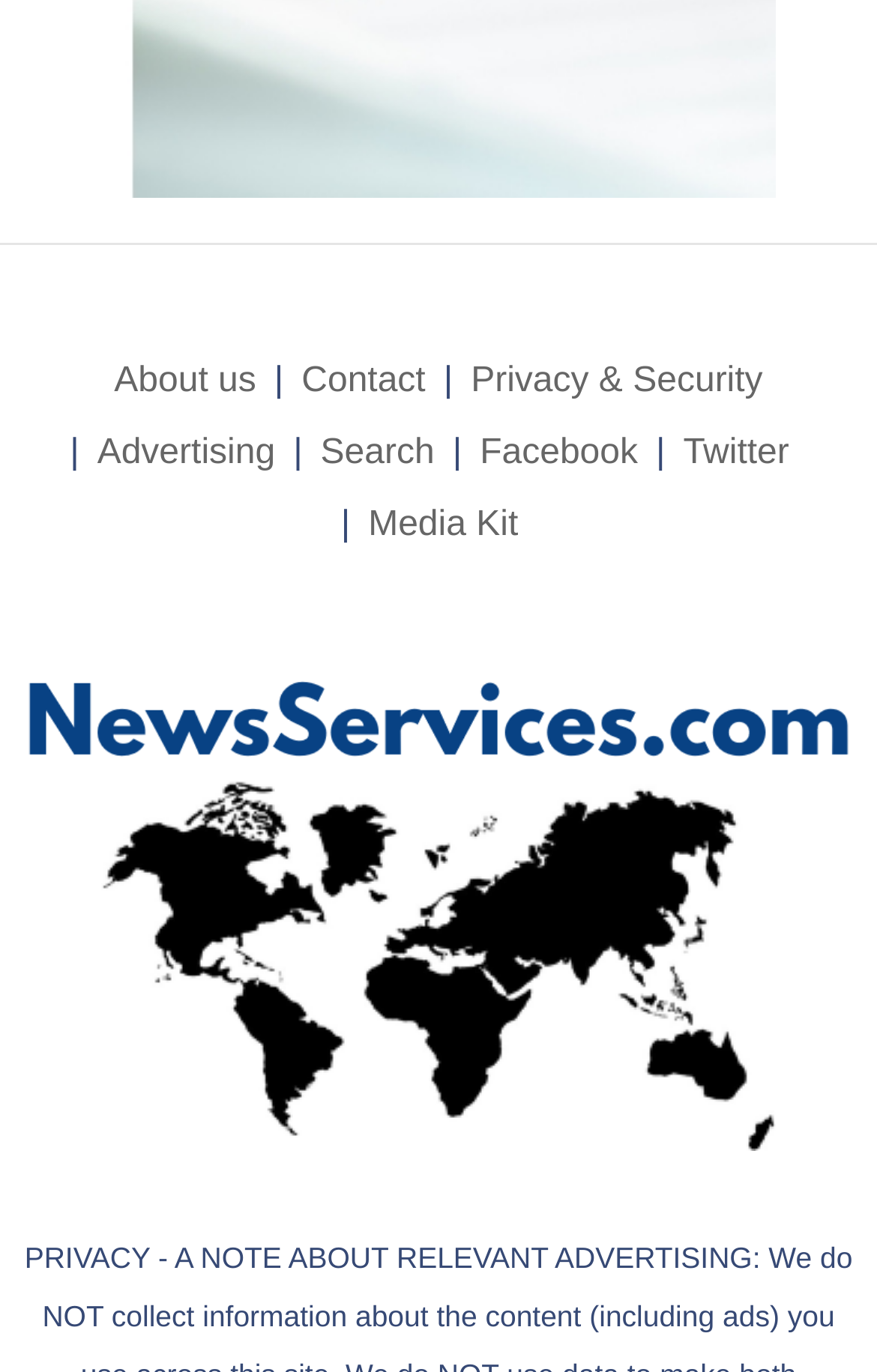Please give a succinct answer to the question in one word or phrase:
How many main categories are there in the top menu?

4